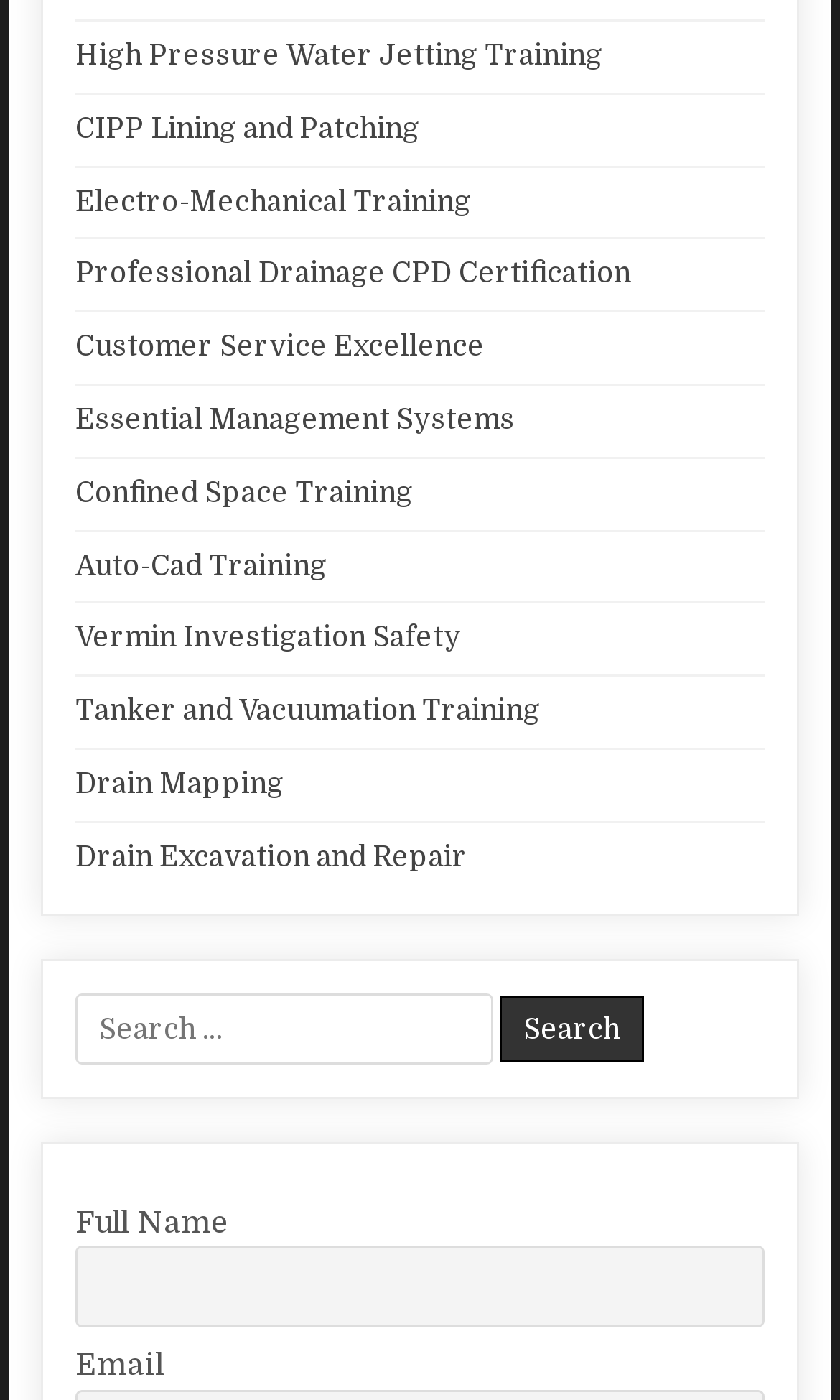What information is required to be filled in?
Look at the screenshot and give a one-word or phrase answer.

Full Name and Email